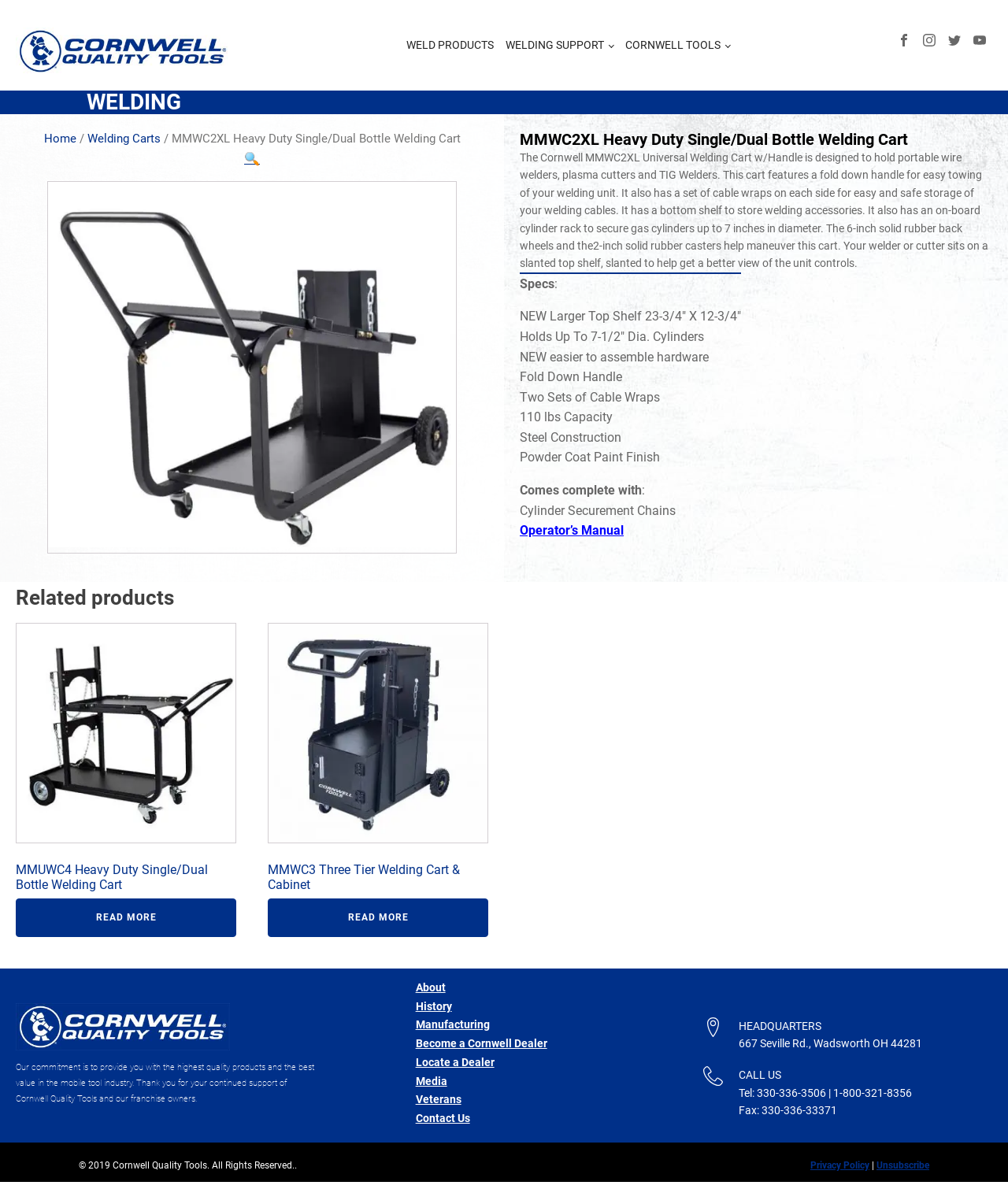Using the description "alt="Cornwell Tools Welding"", locate and provide the bounding box of the UI element.

[0.016, 0.023, 0.228, 0.063]